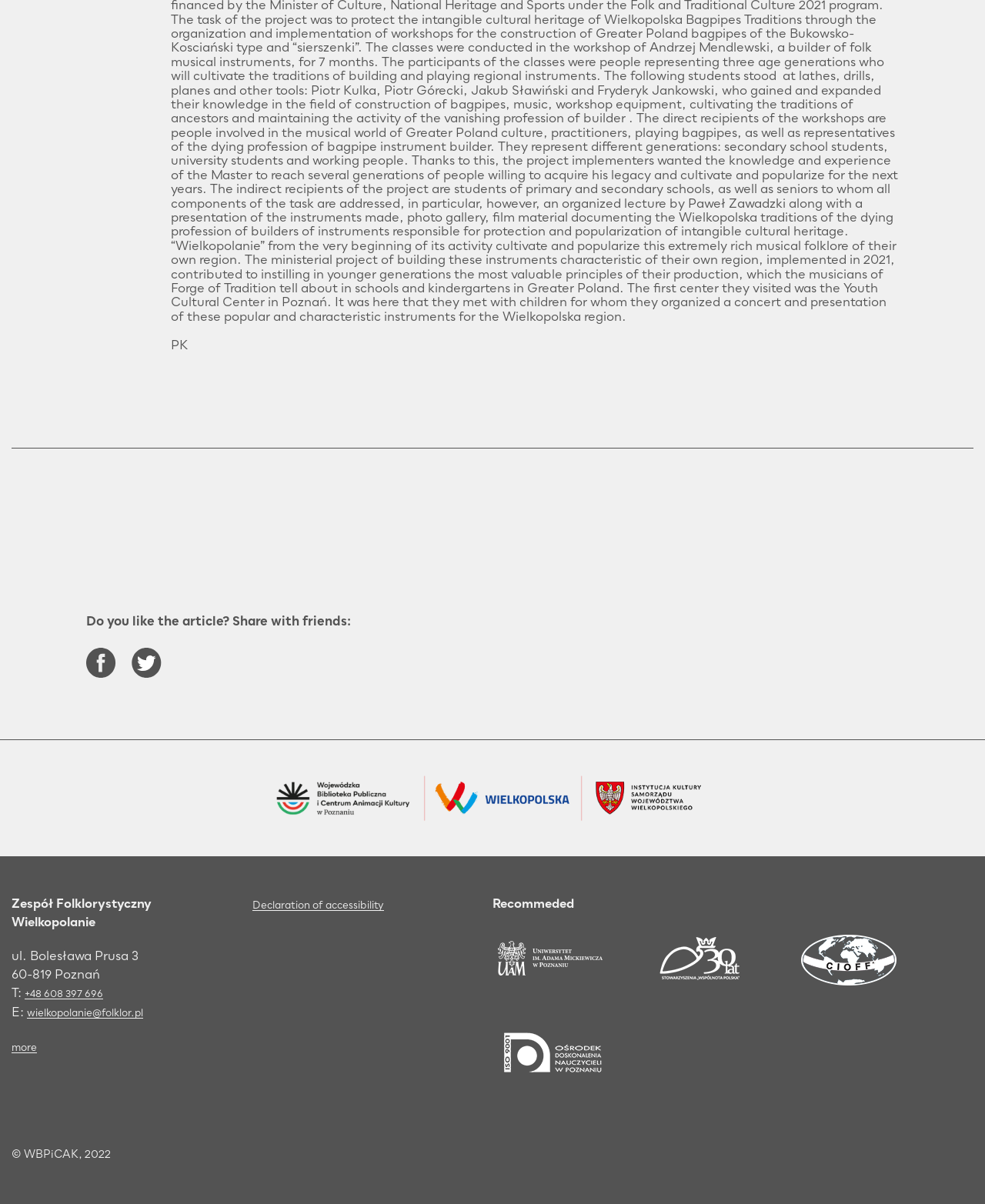What is the location of the Youth Cultural Center?
Please give a detailed and elaborate explanation in response to the question.

According to the StaticText element with ID 320, the first center visited by the musicians of Forge of Tradition was the Youth Cultural Center in Poznań.